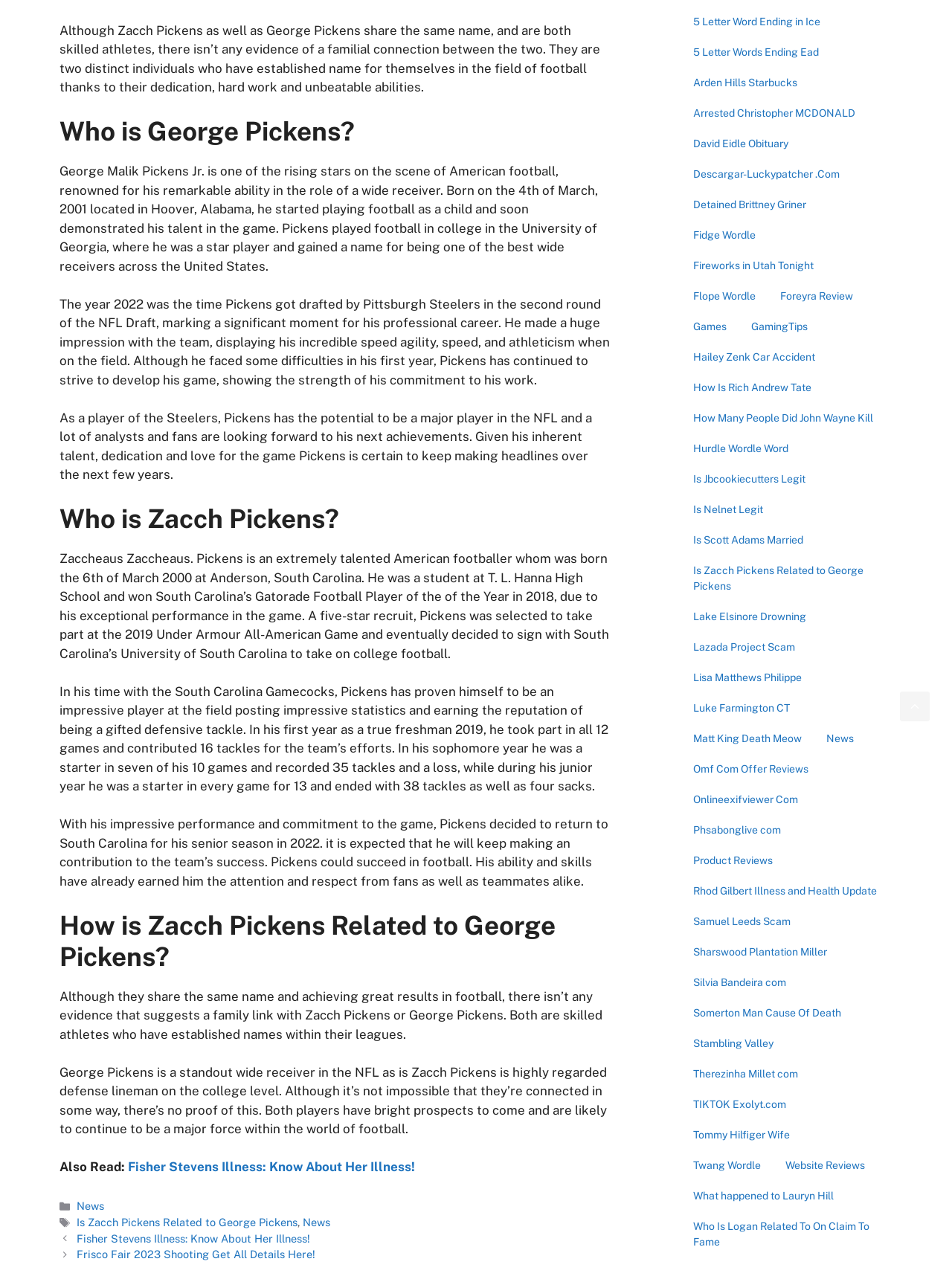Specify the bounding box coordinates of the area to click in order to follow the given instruction: "Learn about Zacch Pickens."

[0.062, 0.431, 0.64, 0.517]